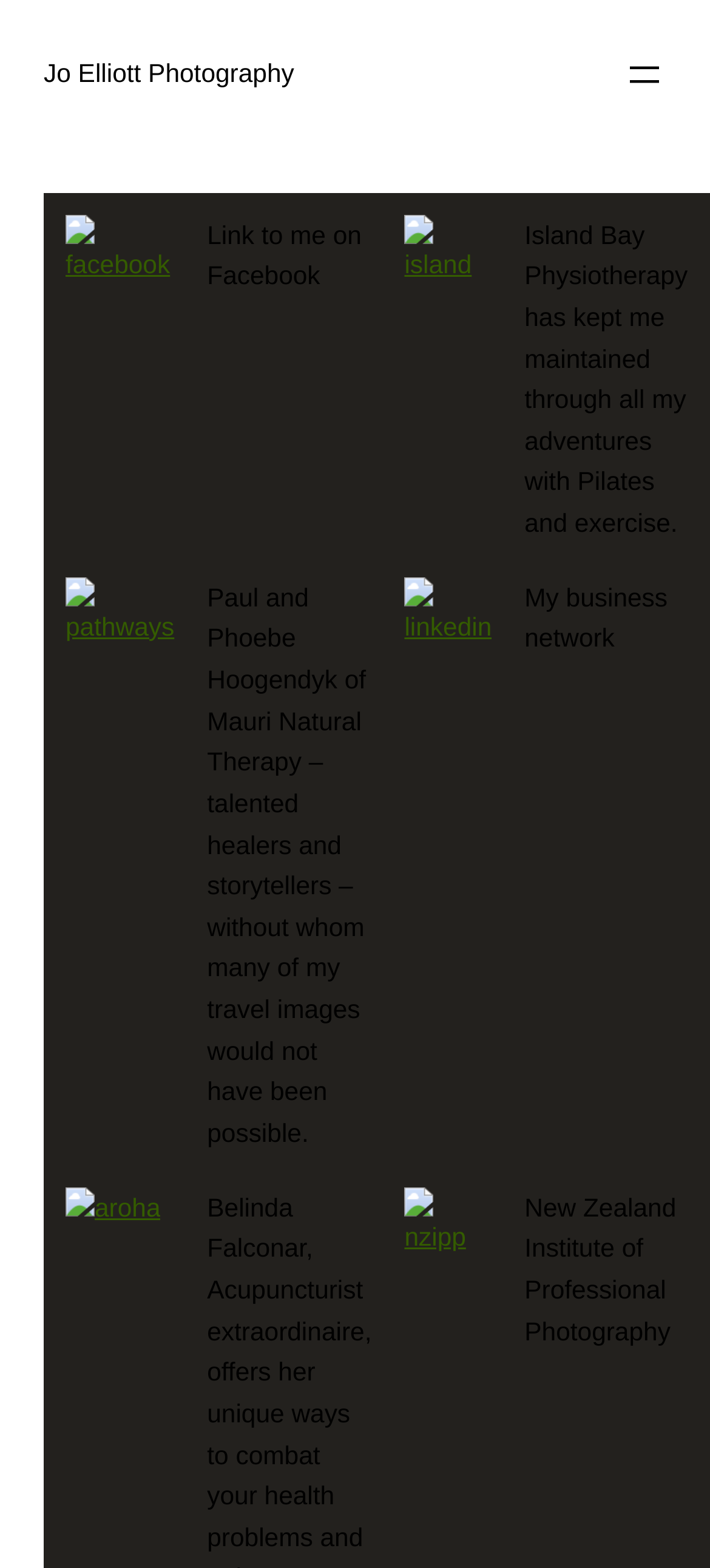Locate the UI element described as follows: "Jo Elliott Photography". Return the bounding box coordinates as four float numbers between 0 and 1 in the order [left, top, right, bottom].

[0.062, 0.038, 0.414, 0.056]